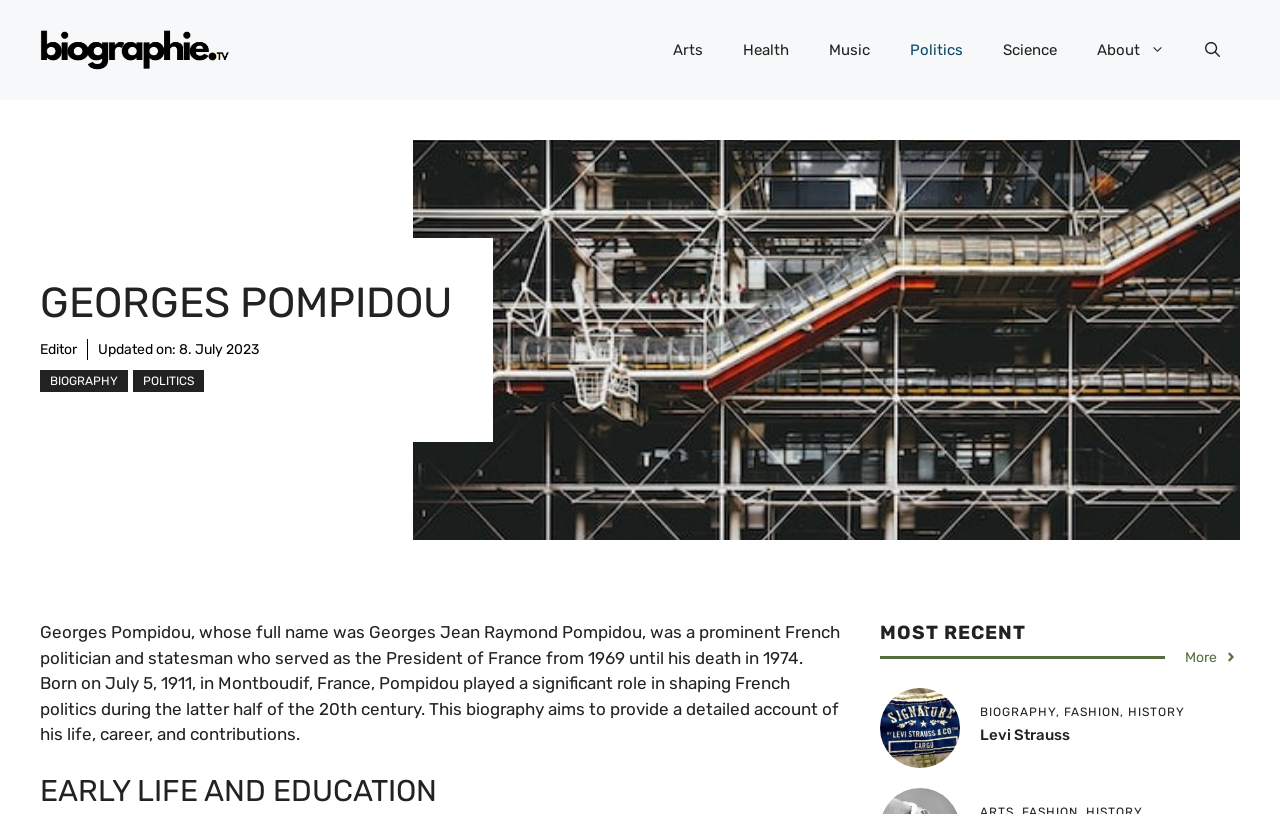Please specify the bounding box coordinates in the format (top-left x, top-left y, bottom-right x, bottom-right y), with values ranging from 0 to 1. Identify the bounding box for the UI component described as follows: Editor

[0.031, 0.419, 0.06, 0.439]